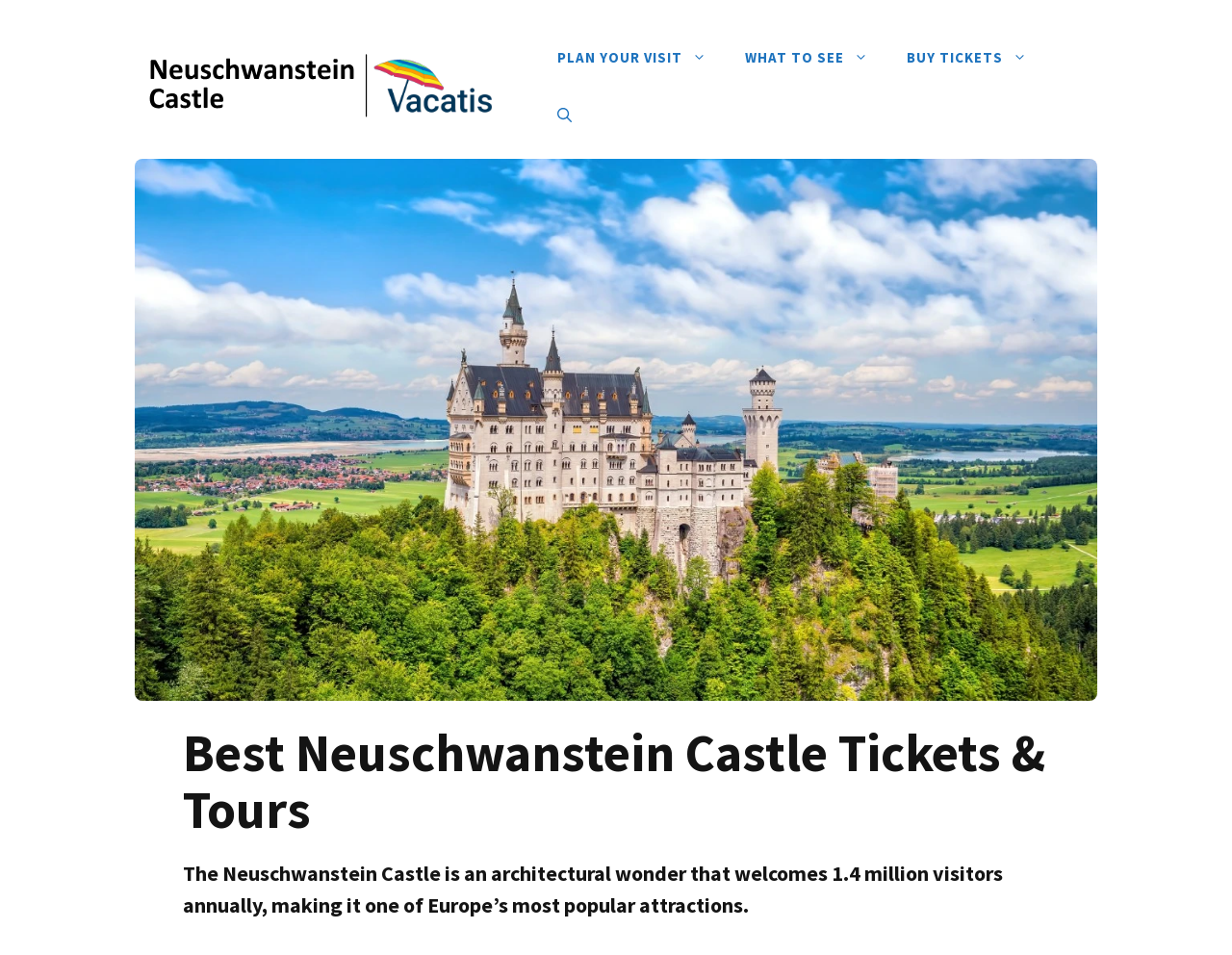Determine the webpage's heading and output its text content.

Best Neuschwanstein Castle Tickets & Tours